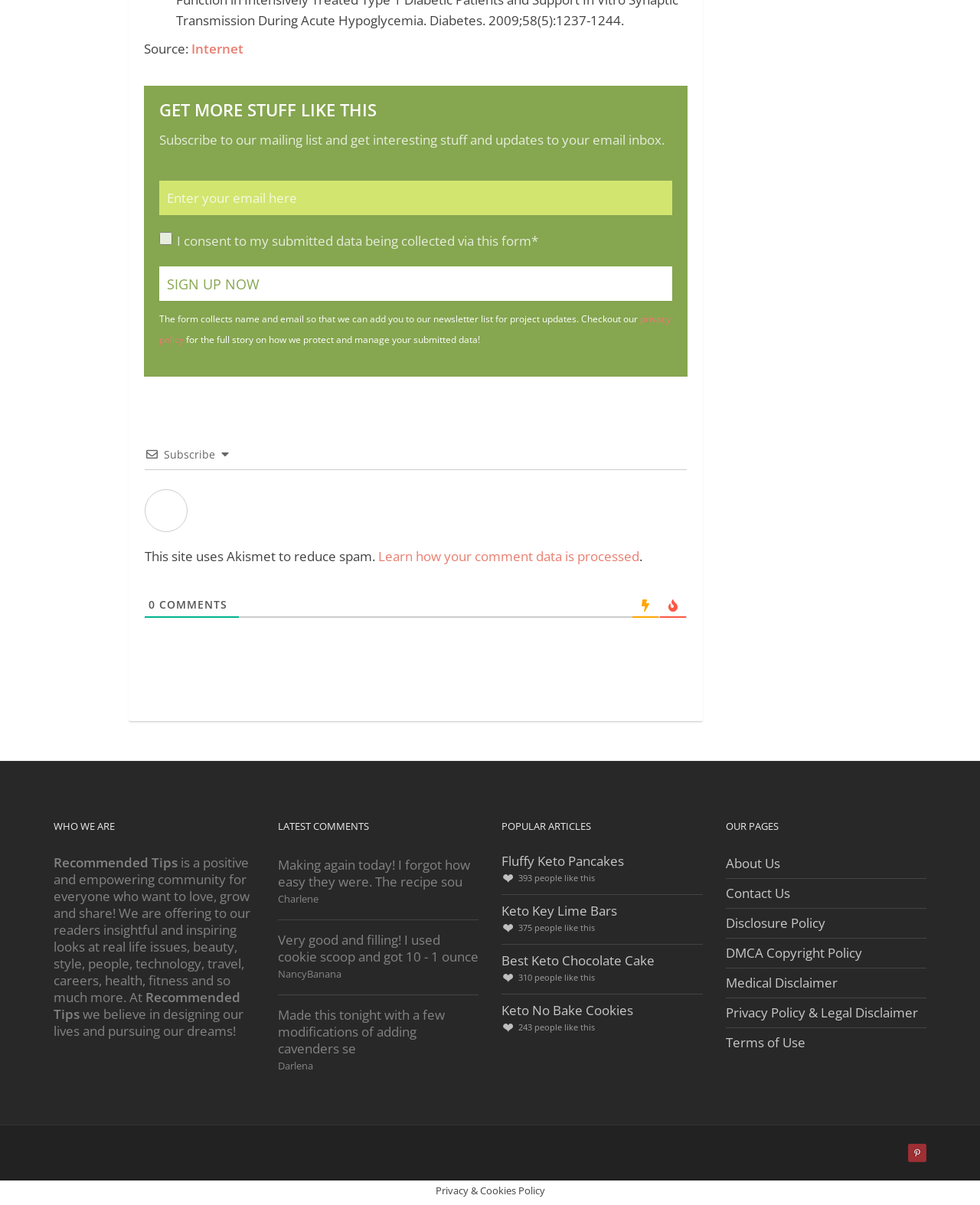Answer the question below in one word or phrase:
What is the name of the policy at the bottom of the page?

Privacy & Cookies Policy